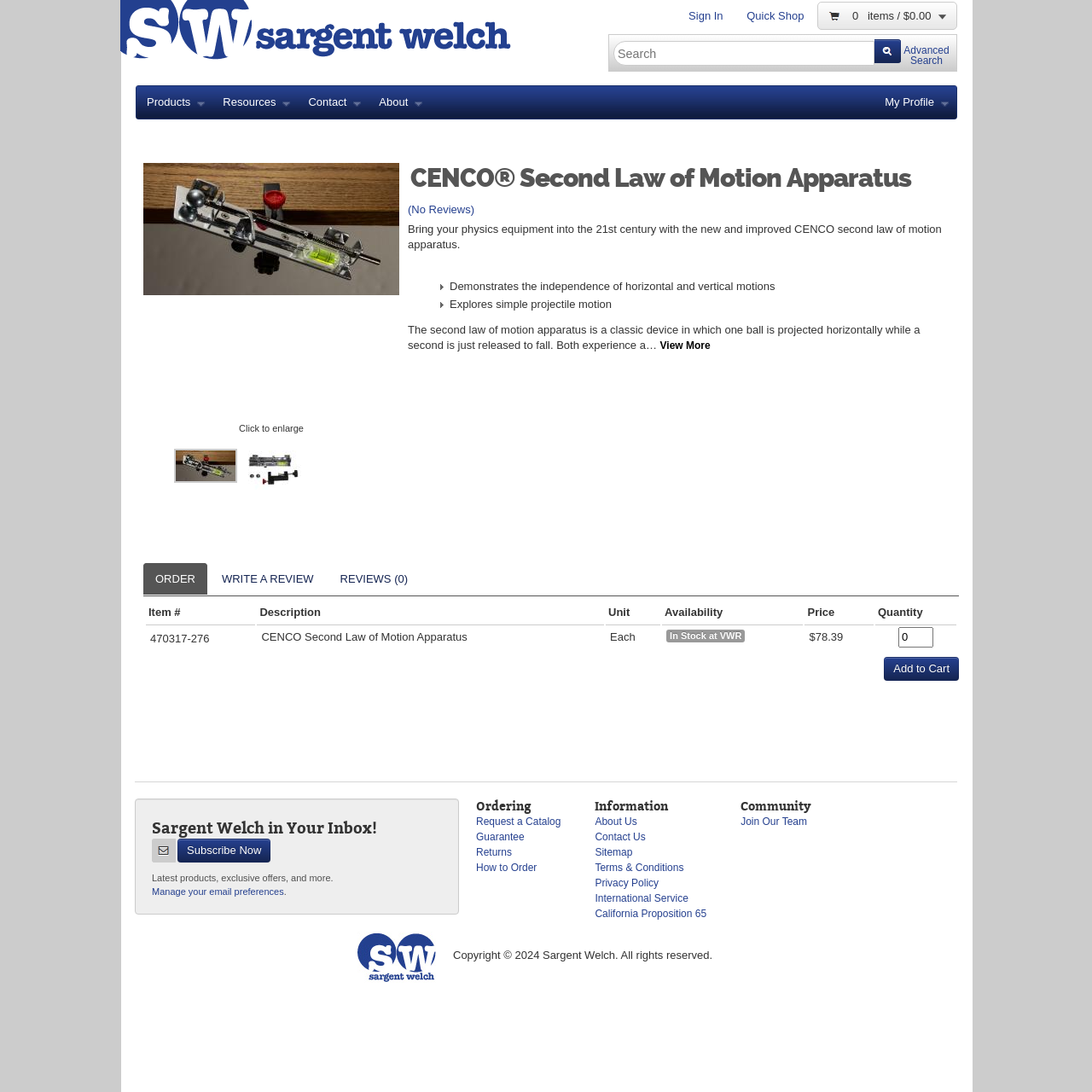Please find and provide the title of the webpage.

CENCO® Second Law of Motion Apparatus